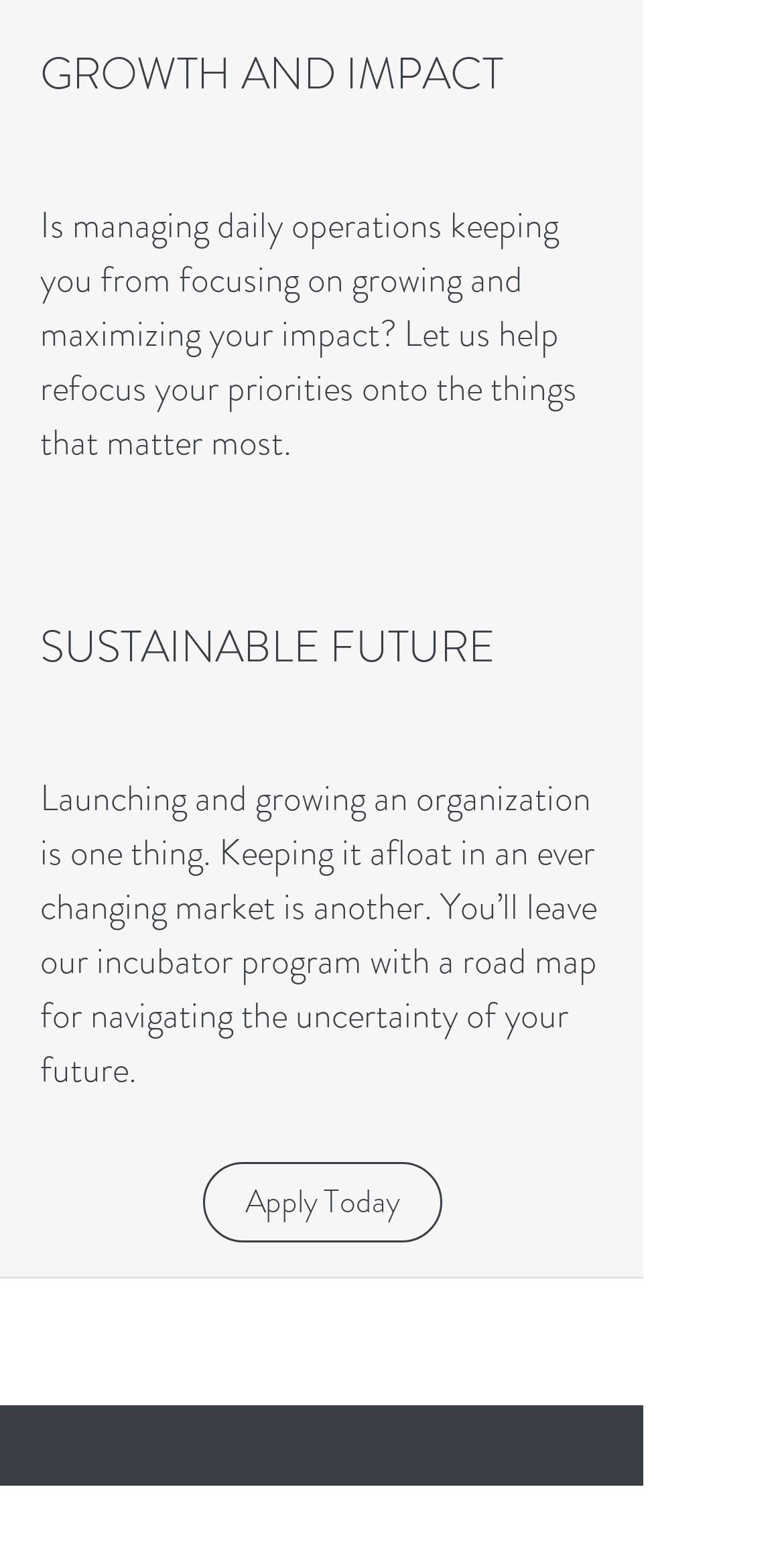Given the following UI element description: "Apply Today", find the bounding box coordinates in the webpage screenshot.

[0.259, 0.753, 0.564, 0.805]